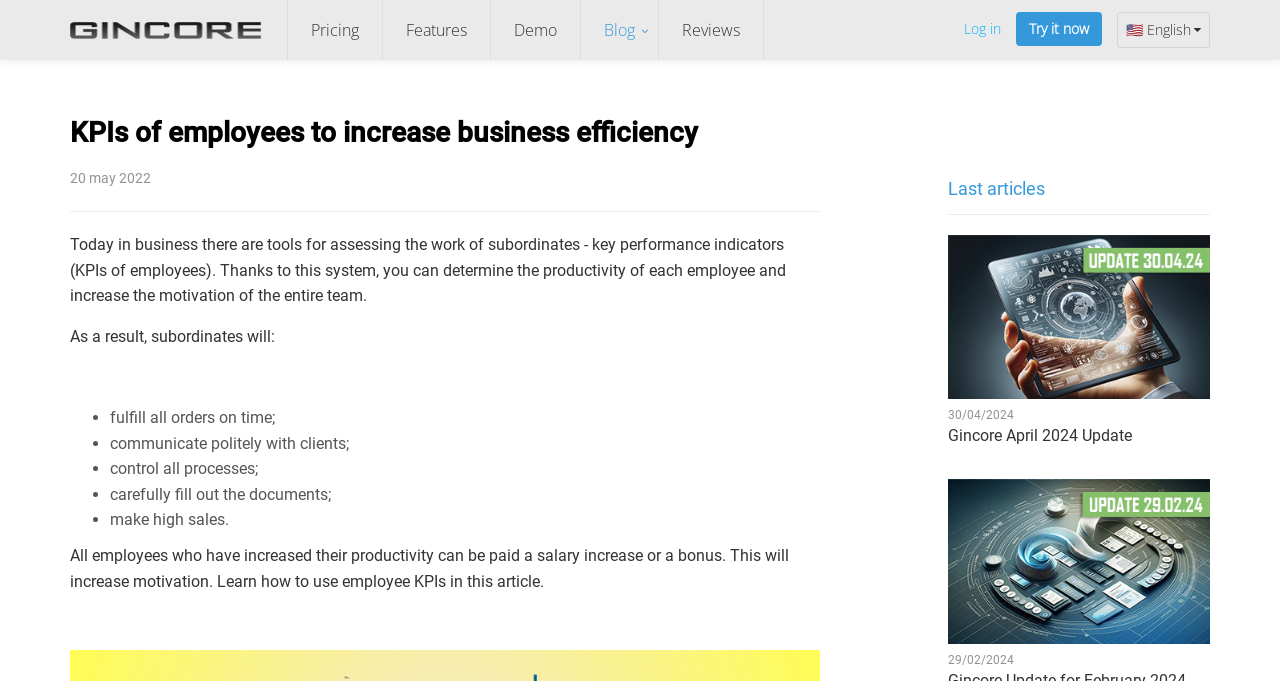Pinpoint the bounding box coordinates of the element you need to click to execute the following instruction: "Read the latest blog posts". The bounding box should be represented by four float numbers between 0 and 1, in the format [left, top, right, bottom].

[0.74, 0.629, 0.945, 0.653]